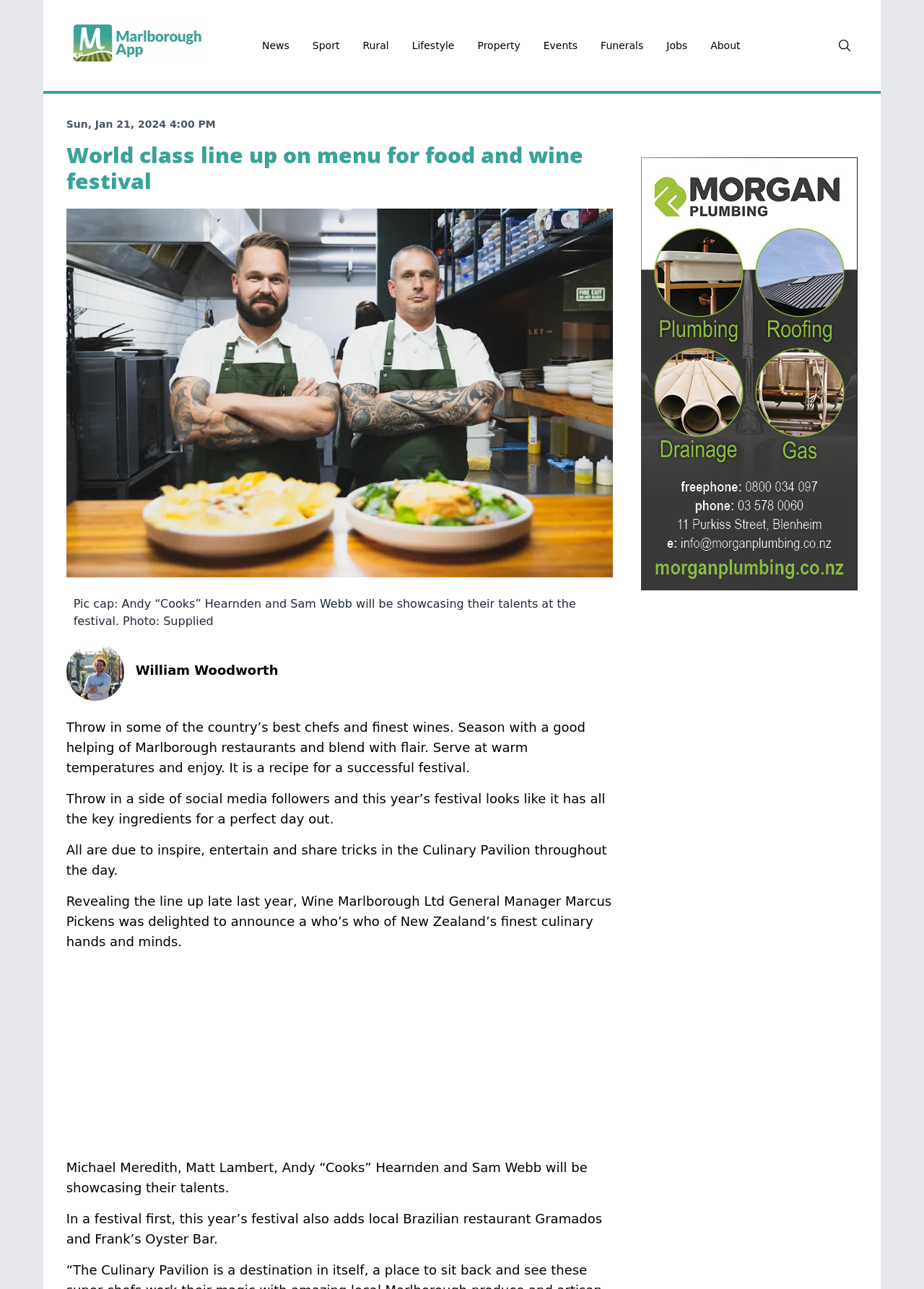How many chefs are mentioned in the article?
Using the image as a reference, give a one-word or short phrase answer.

4